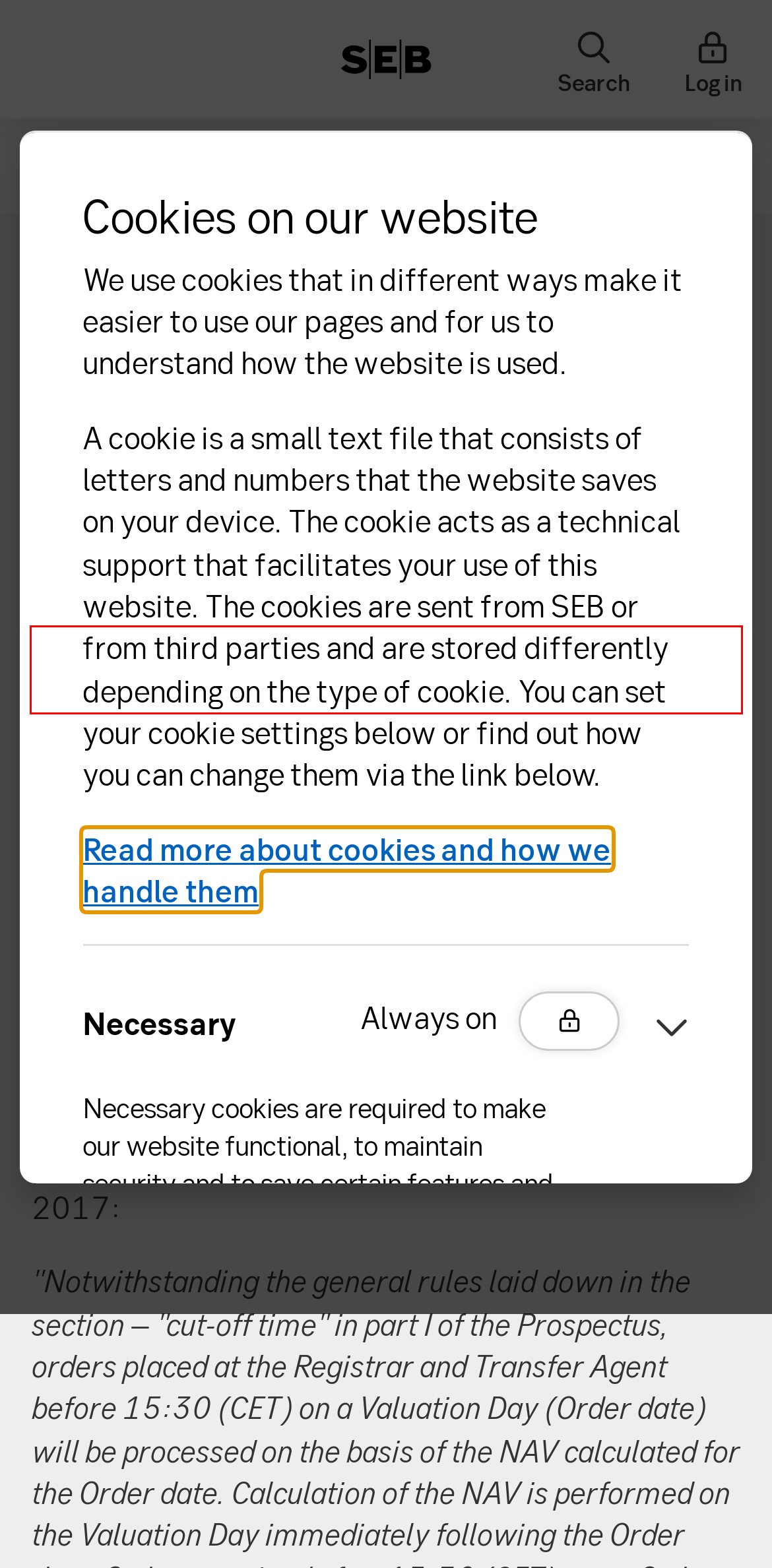View the screenshot of the webpage and identify the UI element surrounded by a red bounding box. Extract the text contained within this red bounding box.

We wish to inform you we plan to make an additional change in SEB Fund 4 – SEB Short Bond Fund USD.